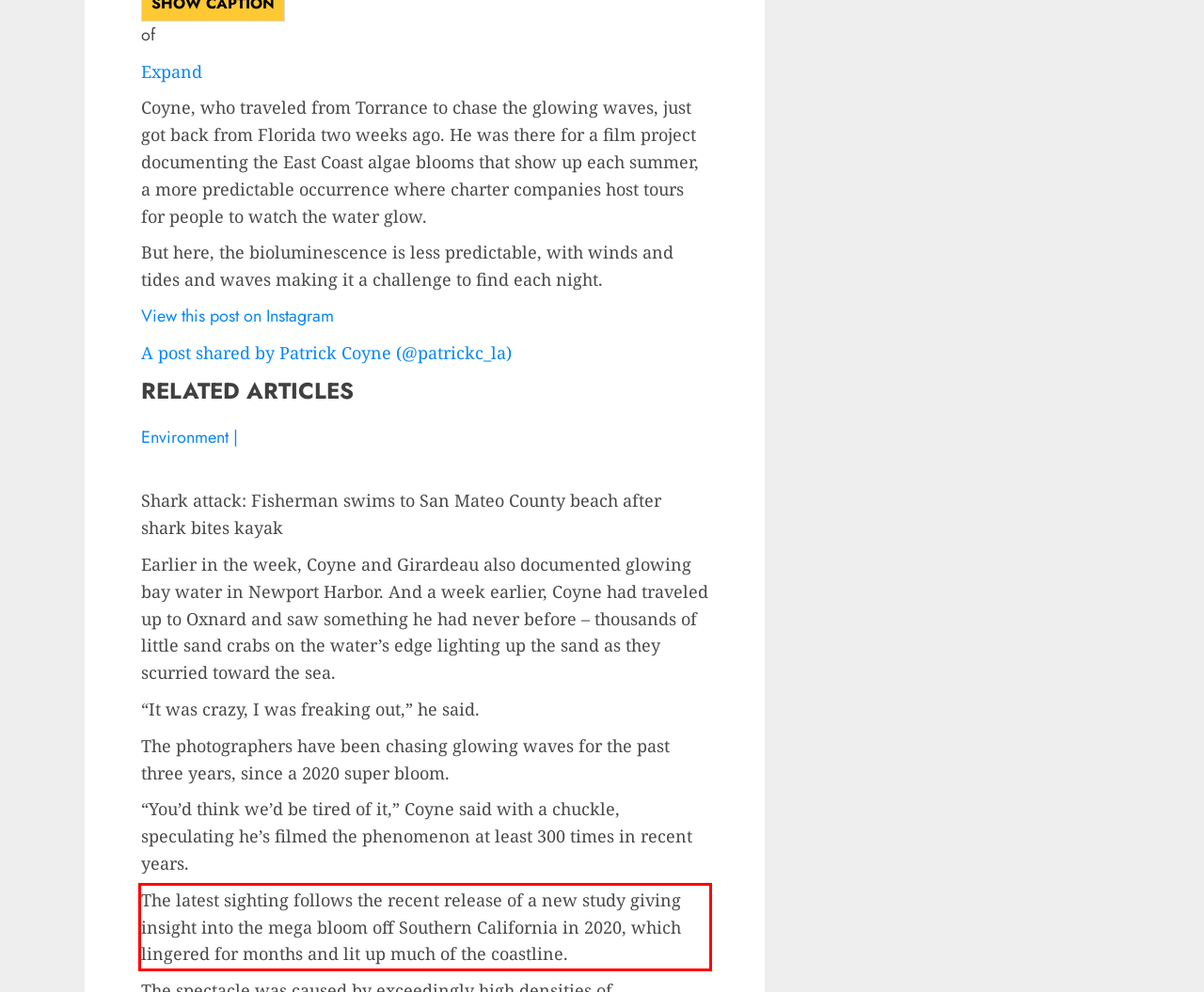Using the provided webpage screenshot, recognize the text content in the area marked by the red bounding box.

The latest sighting follows the recent release of a new study giving insight into the mega bloom off Southern California in 2020, which lingered for months and lit up much of the coastline.